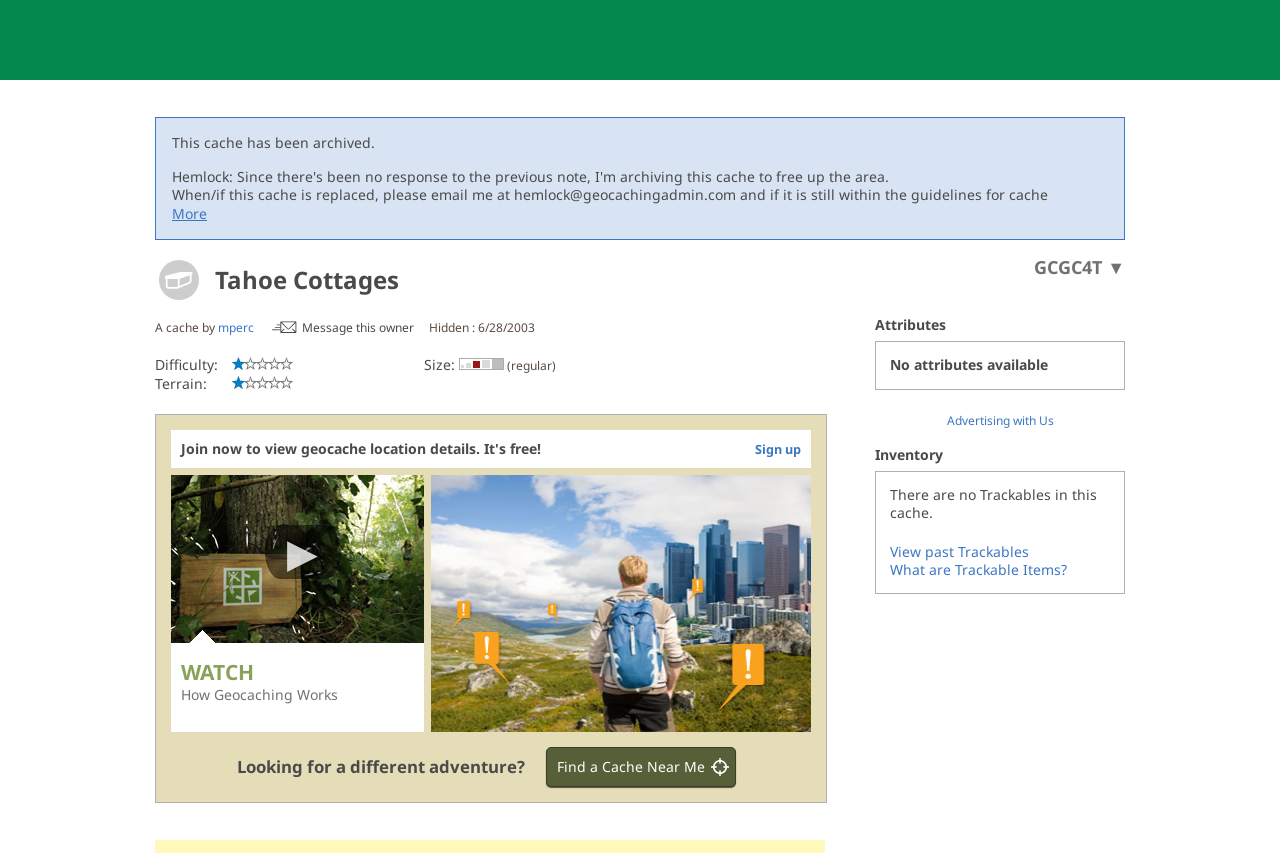Please answer the following question using a single word or phrase: 
What is the name of this geocache?

Tahoe Cottages